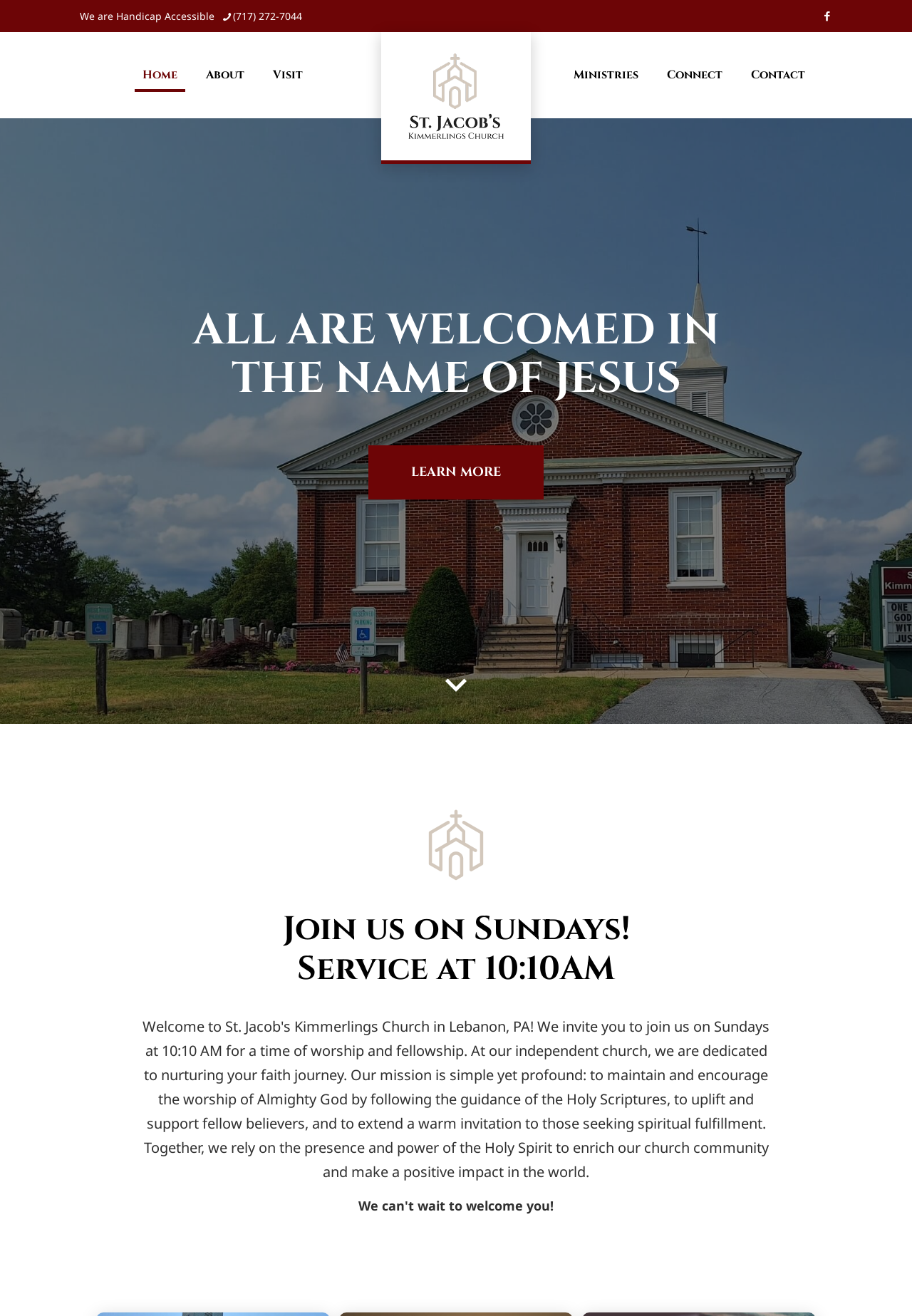Identify the bounding box coordinates of the clickable region to carry out the given instruction: "go to the Home page".

[0.141, 0.024, 0.21, 0.089]